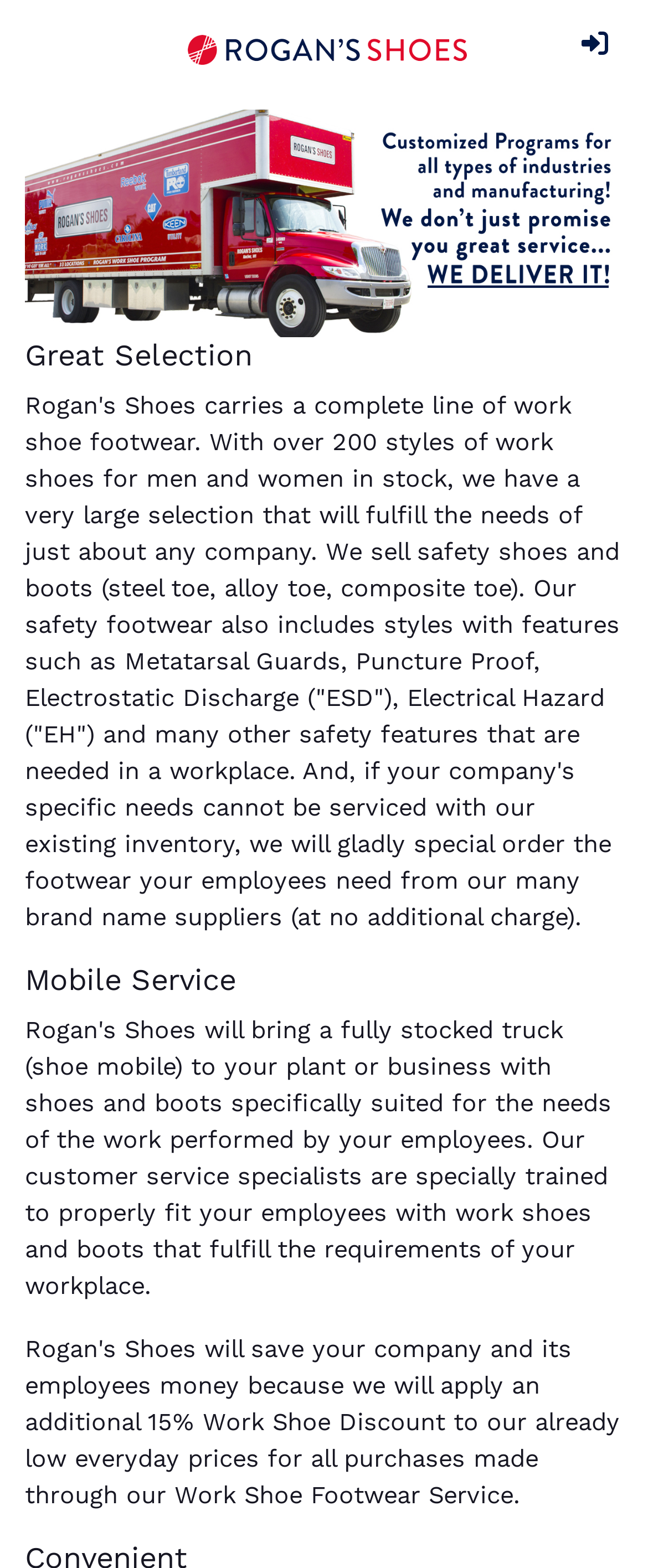What type of products does Rogan's Shoes carry?
Provide a concise answer using a single word or phrase based on the image.

Work shoe footwear